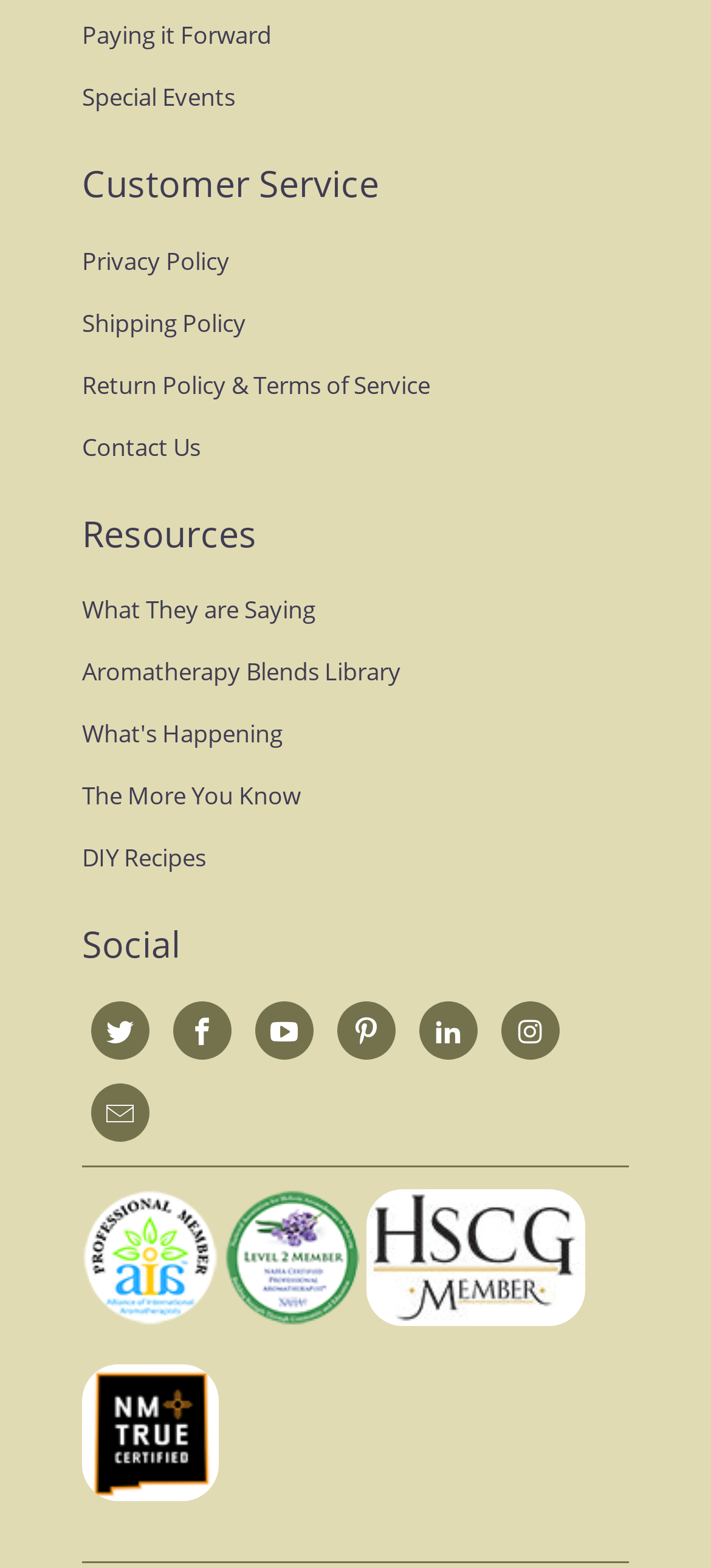Please give a concise answer to this question using a single word or phrase: 
What is the orientation of the separator above the logos?

horizontal